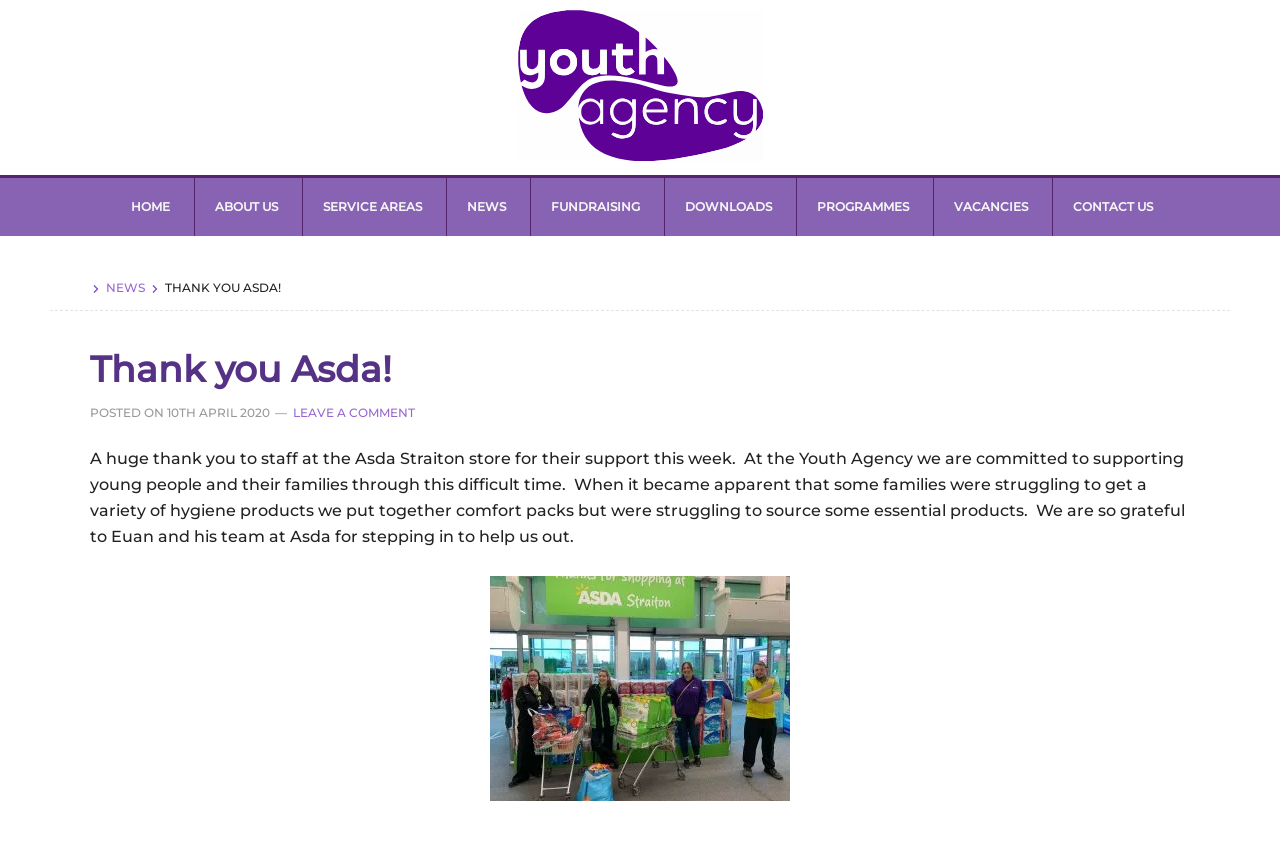For the following element description, predict the bounding box coordinates in the format (top-left x, top-left y, bottom-right x, bottom-right y). All values should be floating point numbers between 0 and 1. Description: Edwards, Michael C.

None